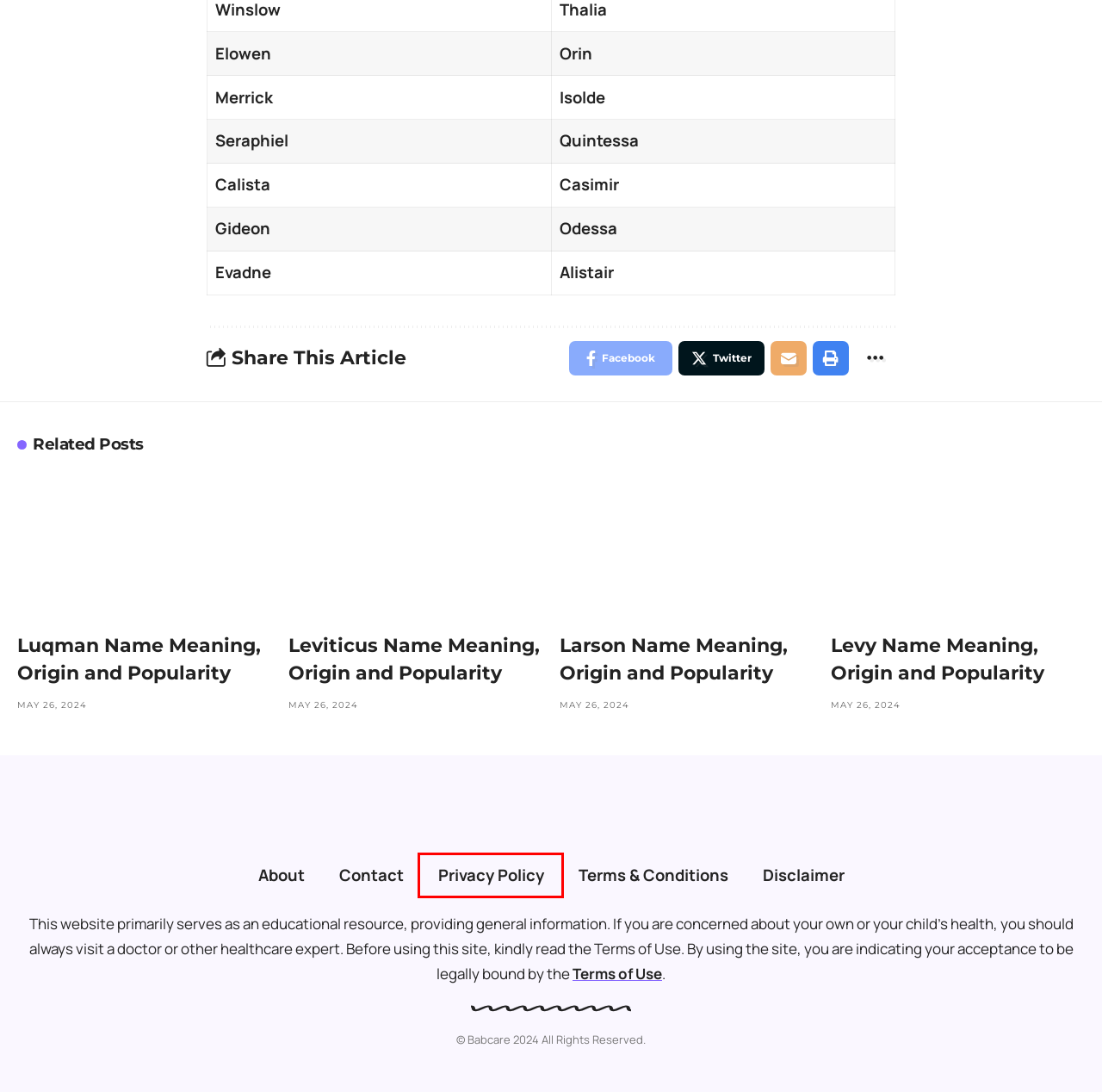You are given a screenshot of a webpage with a red rectangle bounding box. Choose the best webpage description that matches the new webpage after clicking the element in the bounding box. Here are the candidates:
A. Contact Us - BabCare
B. Privacy Policy for Babcare - BabCare
C. Terms & Conditions - BabCare
D. Luqman Name Meaning, Origin and Popularity - BabCare
E. Disclaimer - BabCare
F. Larson Name Meaning, Origin and Popularity - BabCare
G. About - BabCare
H. Leviticus Name Meaning, Origin and Popularity - BabCare

B